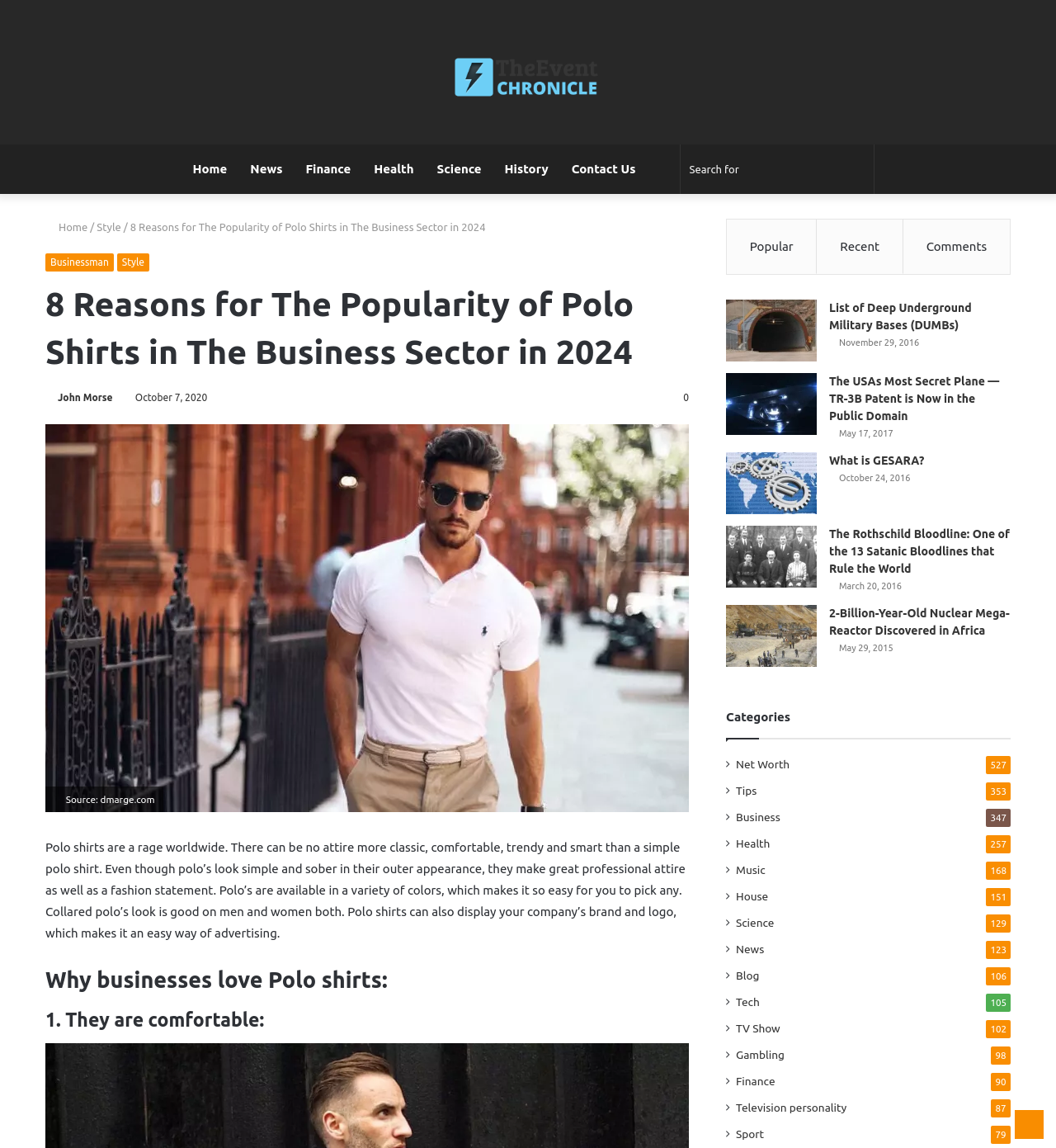Extract the bounding box for the UI element that matches this description: "Sport".

[0.697, 0.981, 0.724, 0.996]